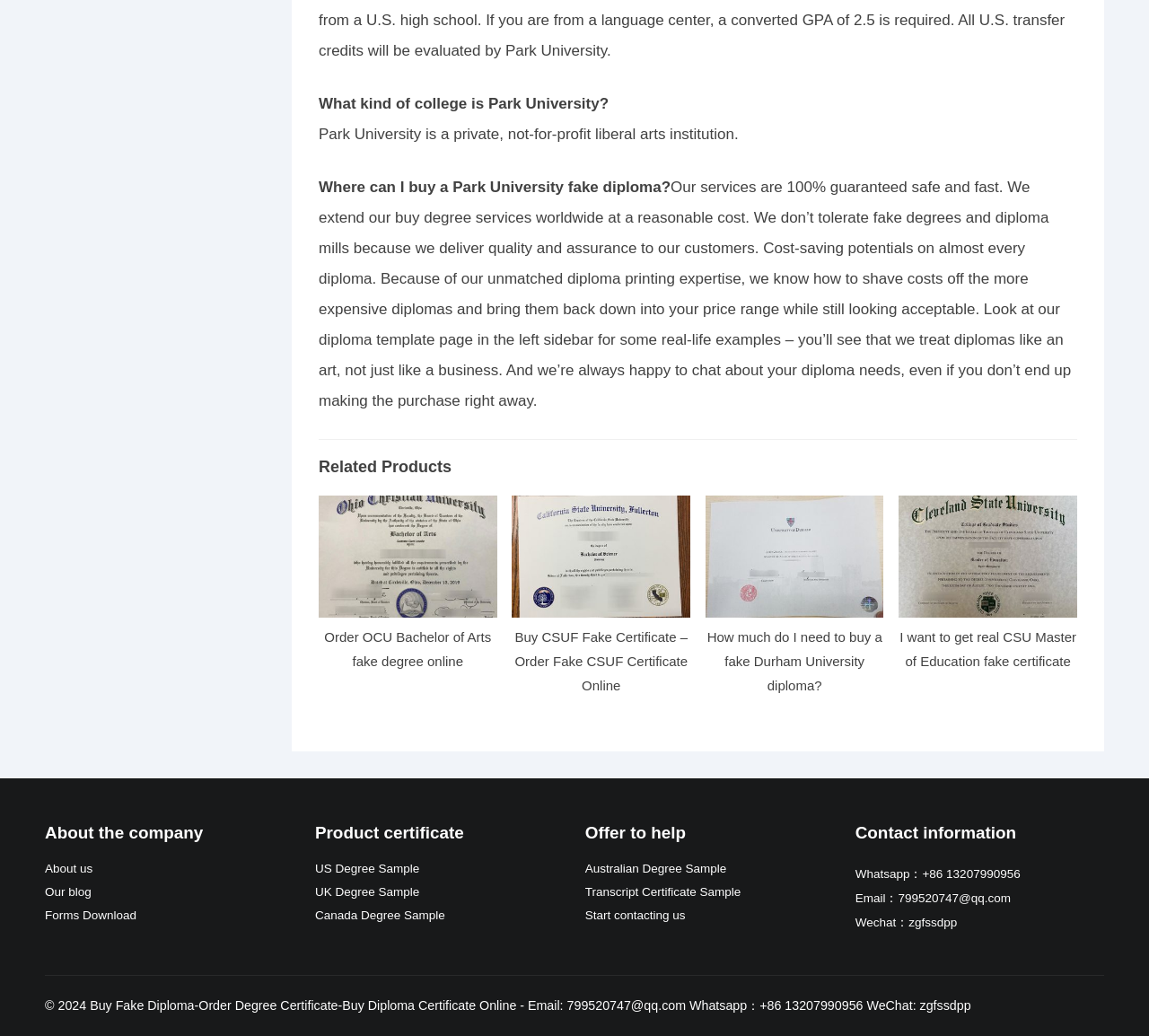Pinpoint the bounding box coordinates of the area that should be clicked to complete the following instruction: "Contact via Whatsapp：+86 13207990956". The coordinates must be given as four float numbers between 0 and 1, i.e., [left, top, right, bottom].

[0.744, 0.837, 0.888, 0.85]